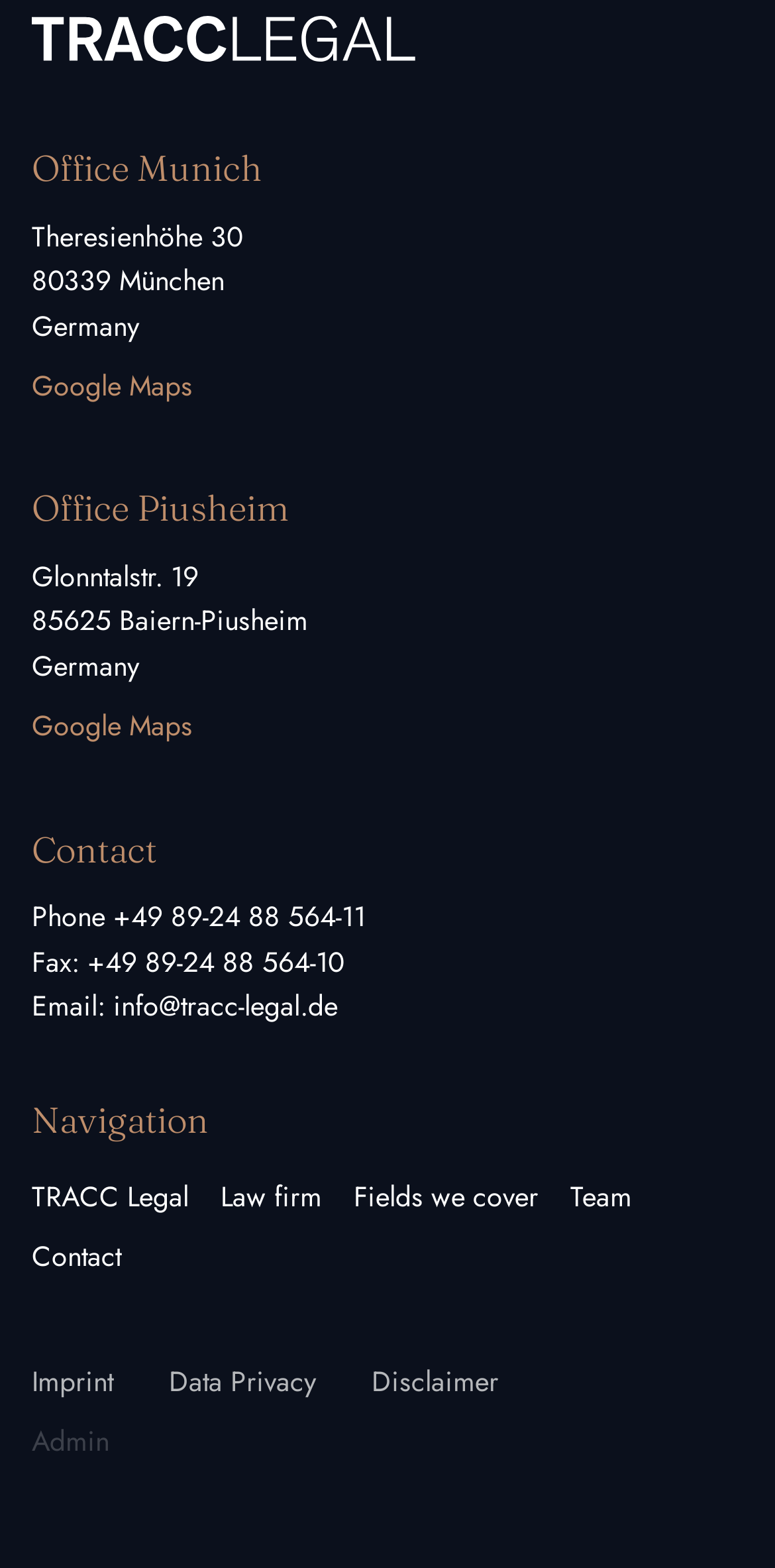Provide the bounding box coordinates of the HTML element described by the text: "Contact".

[0.01, 0.782, 0.187, 0.821]